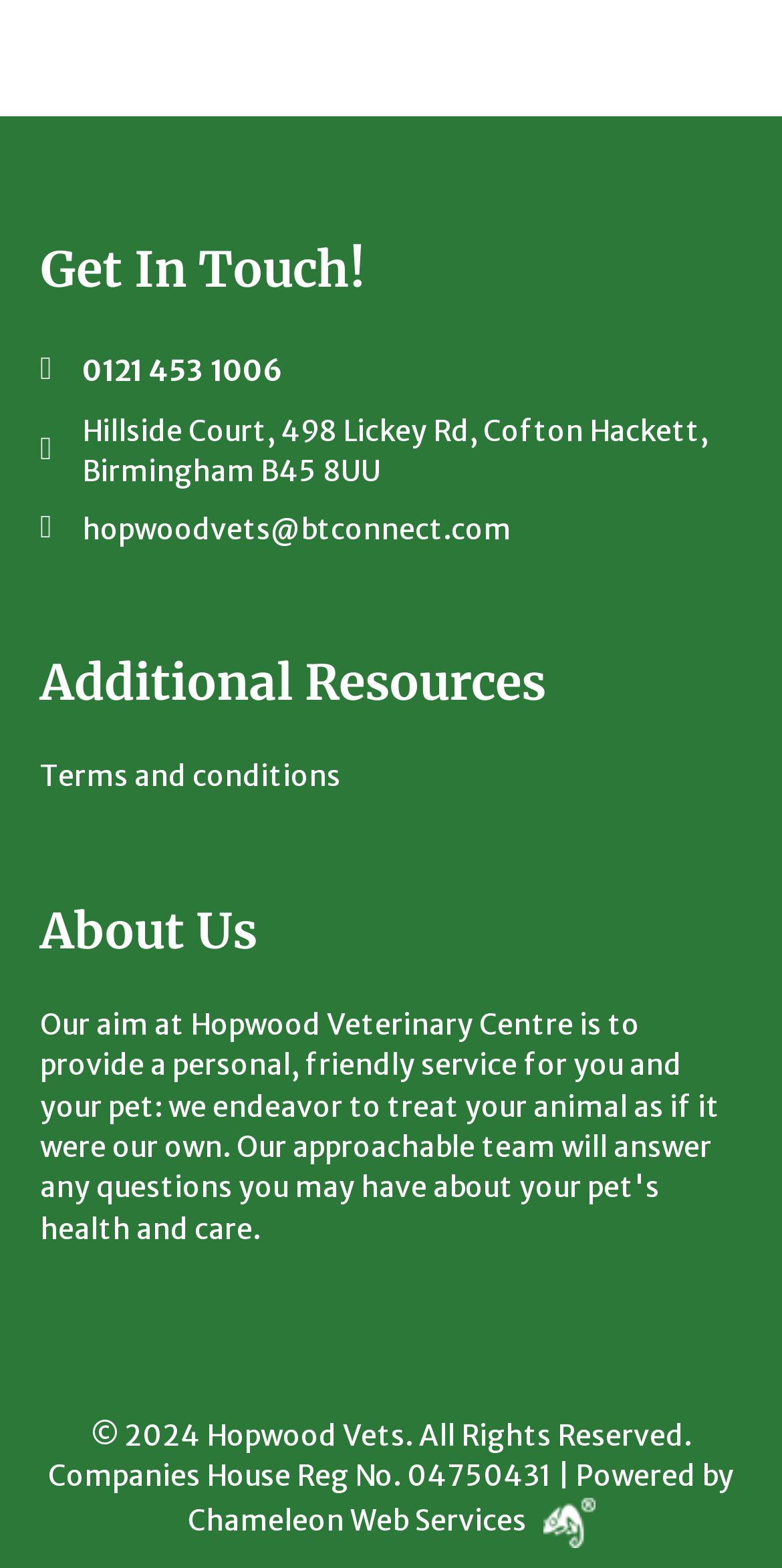What is the name of the web service provider?
Look at the webpage screenshot and answer the question with a detailed explanation.

The name of the web service provider can be found at the bottom of the page, in the copyright information section, which is a link element, and it is mentioned as 'Powered by Chameleon Web Services'.